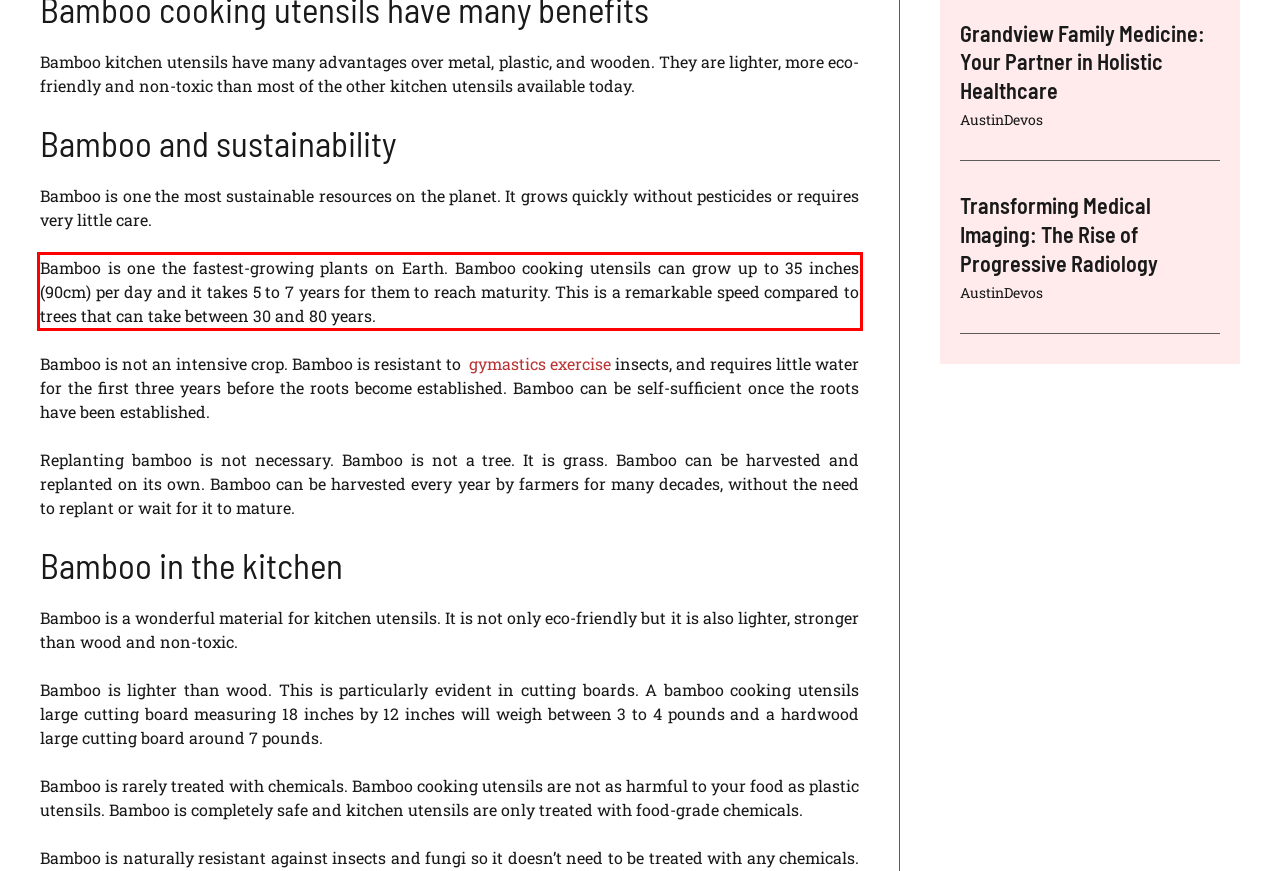Using the provided webpage screenshot, identify and read the text within the red rectangle bounding box.

Bamboo is one the fastest-growing plants on Earth. Bamboo cooking utensils can grow up to 35 inches (90cm) per day and it takes 5 to 7 years for them to reach maturity. This is a remarkable speed compared to trees that can take between 30 and 80 years.